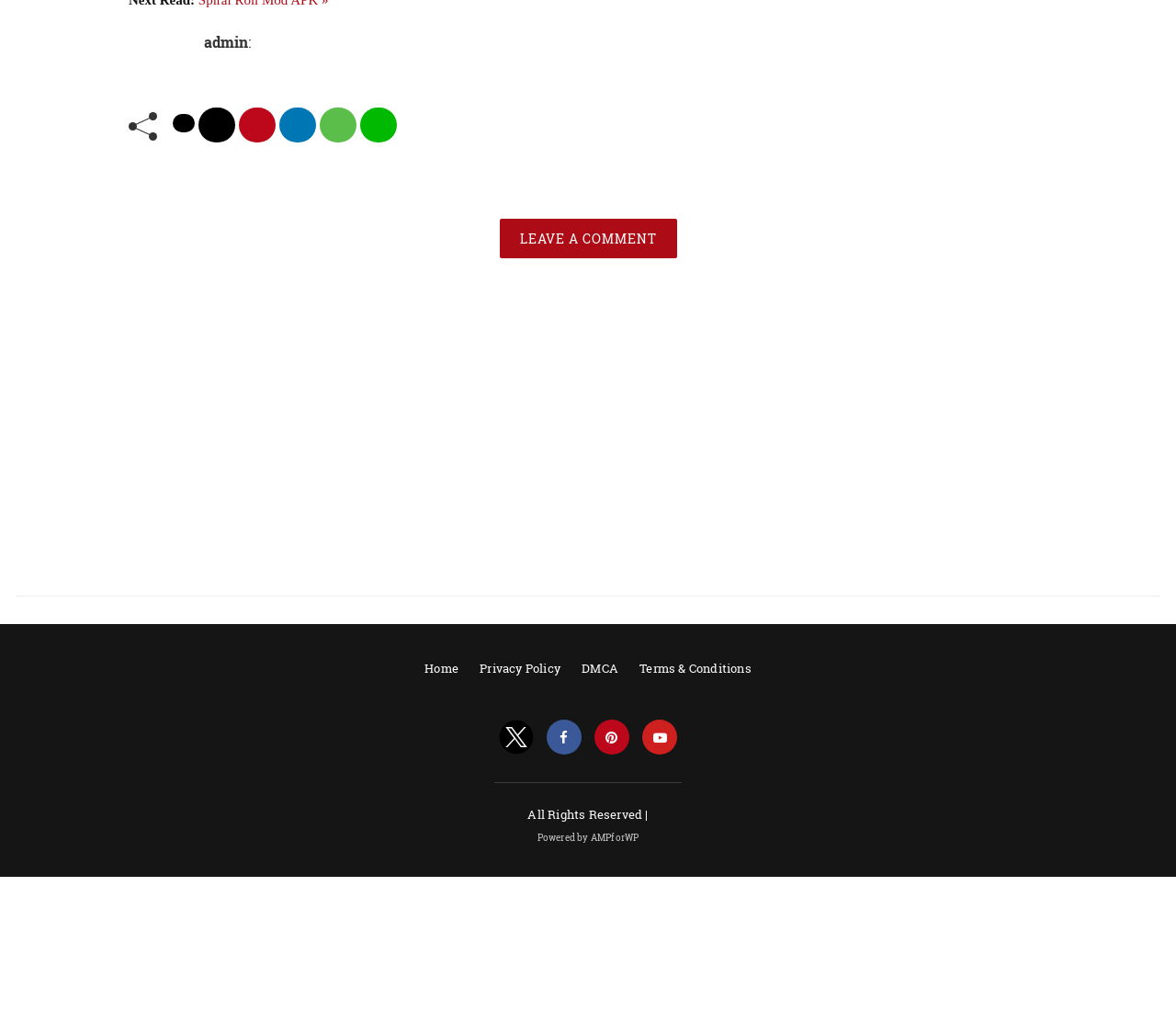What is the copyright information at the bottom?
Look at the screenshot and provide an in-depth answer.

The text 'All Rights Reserved' at the bottom of the webpage indicates that the content of the webpage is copyrighted and protected by law, and any unauthorized use or reproduction is prohibited.